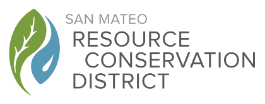What is the font style of the text accompanying the logo?
Based on the visual content, answer with a single word or a brief phrase.

Modern, clean